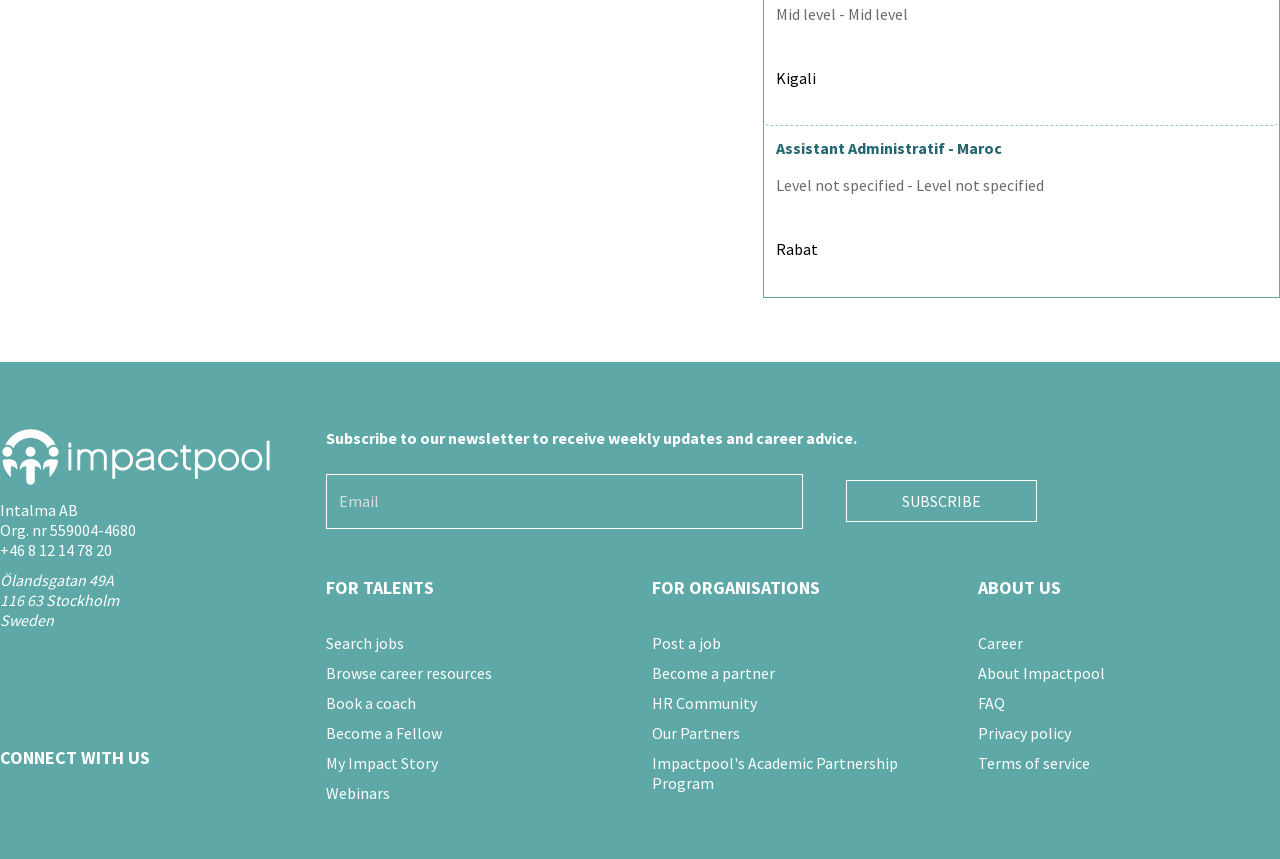Respond to the question below with a concise word or phrase:
How many links are there under 'FOR TALENTS'?

5